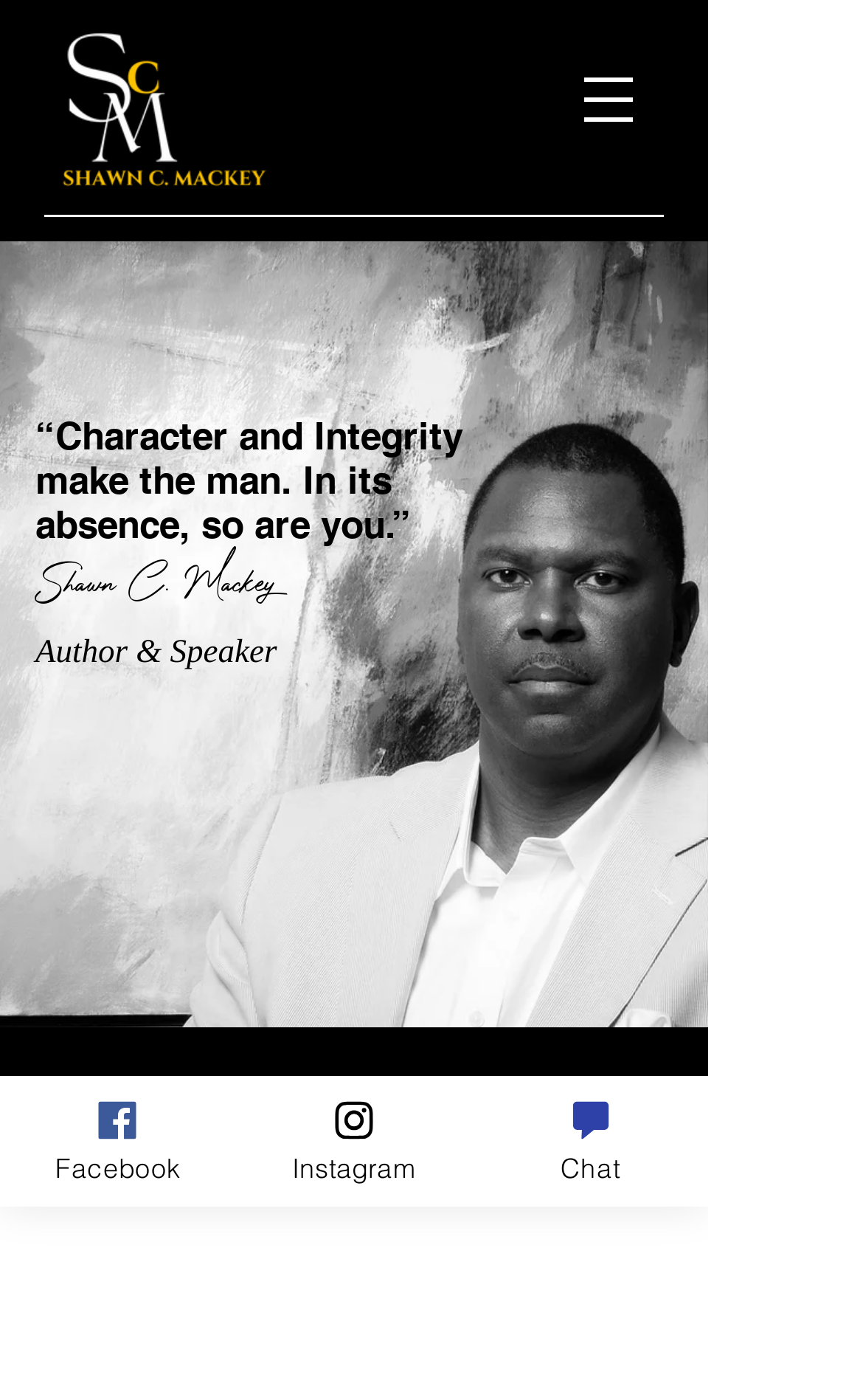Using the details in the image, give a detailed response to the question below:
How many navigation options are available on the webpage?

I found one navigation option on the webpage, which is the 'Open navigation menu' button located at the top-right corner of the page.